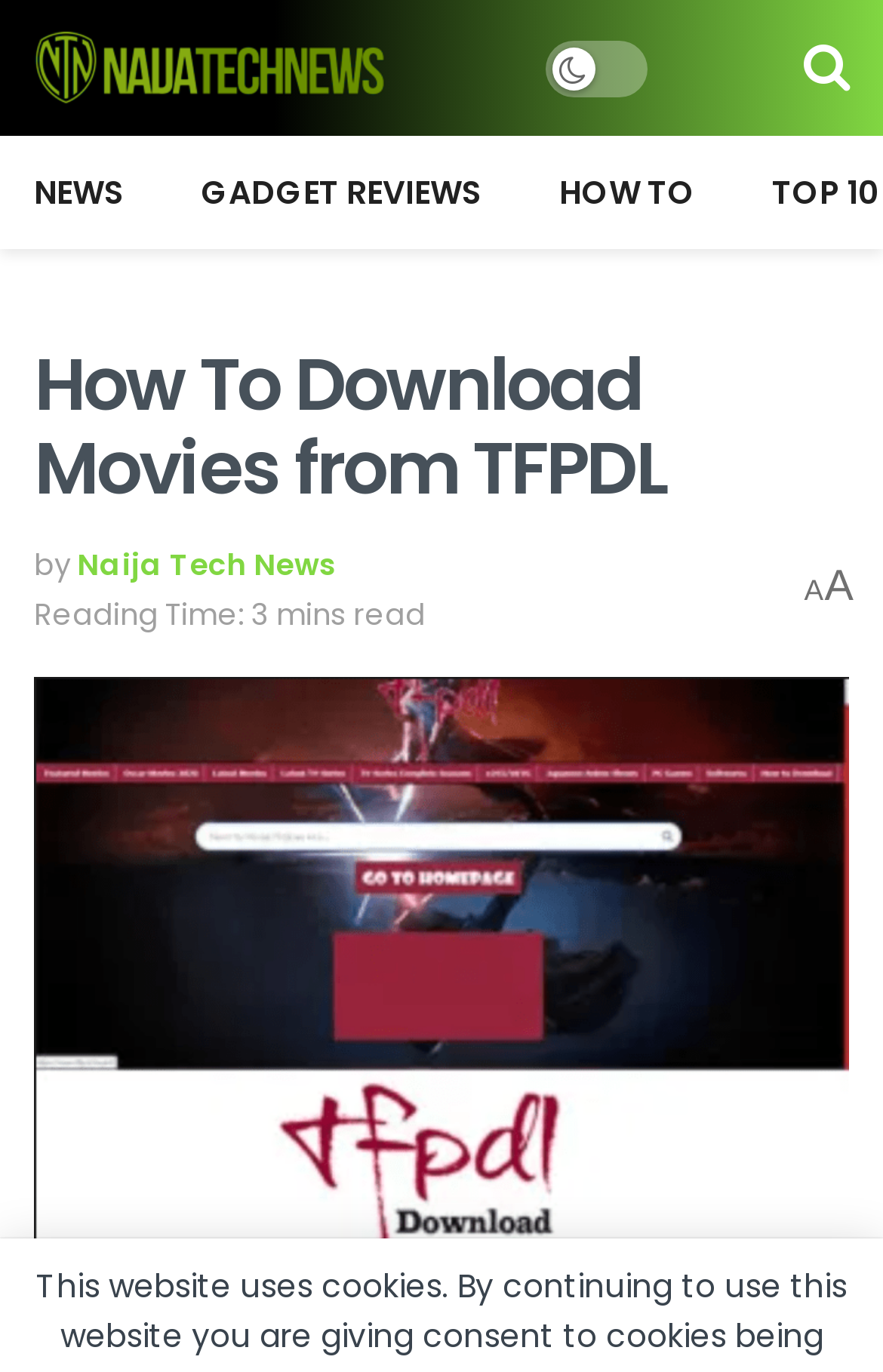What is the topic of the article?
Please provide a single word or phrase in response based on the screenshot.

Downloading movies from TFPDL